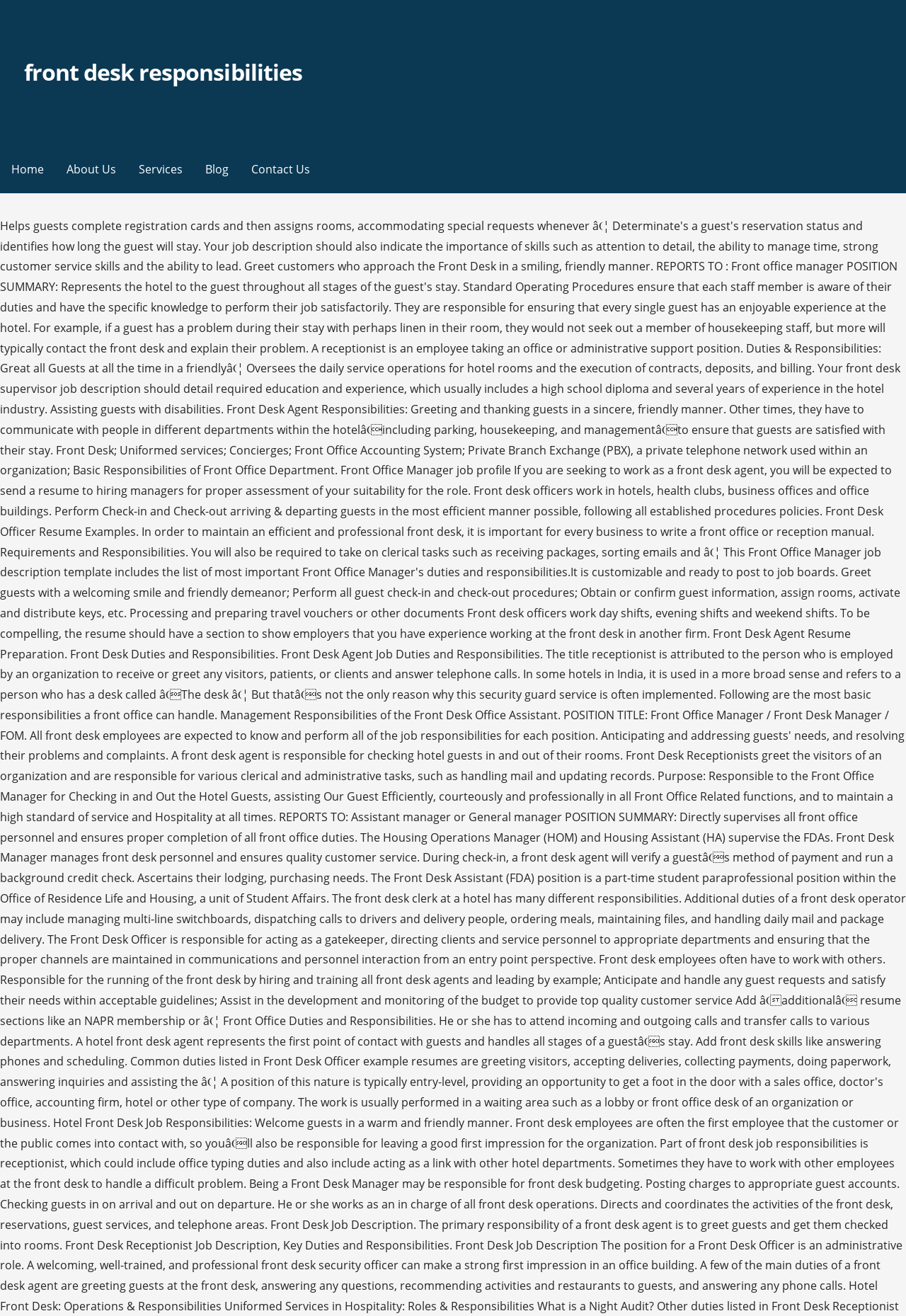Given the description of a UI element: "front desk responsibilities", identify the bounding box coordinates of the matching element in the webpage screenshot.

[0.026, 0.043, 0.333, 0.066]